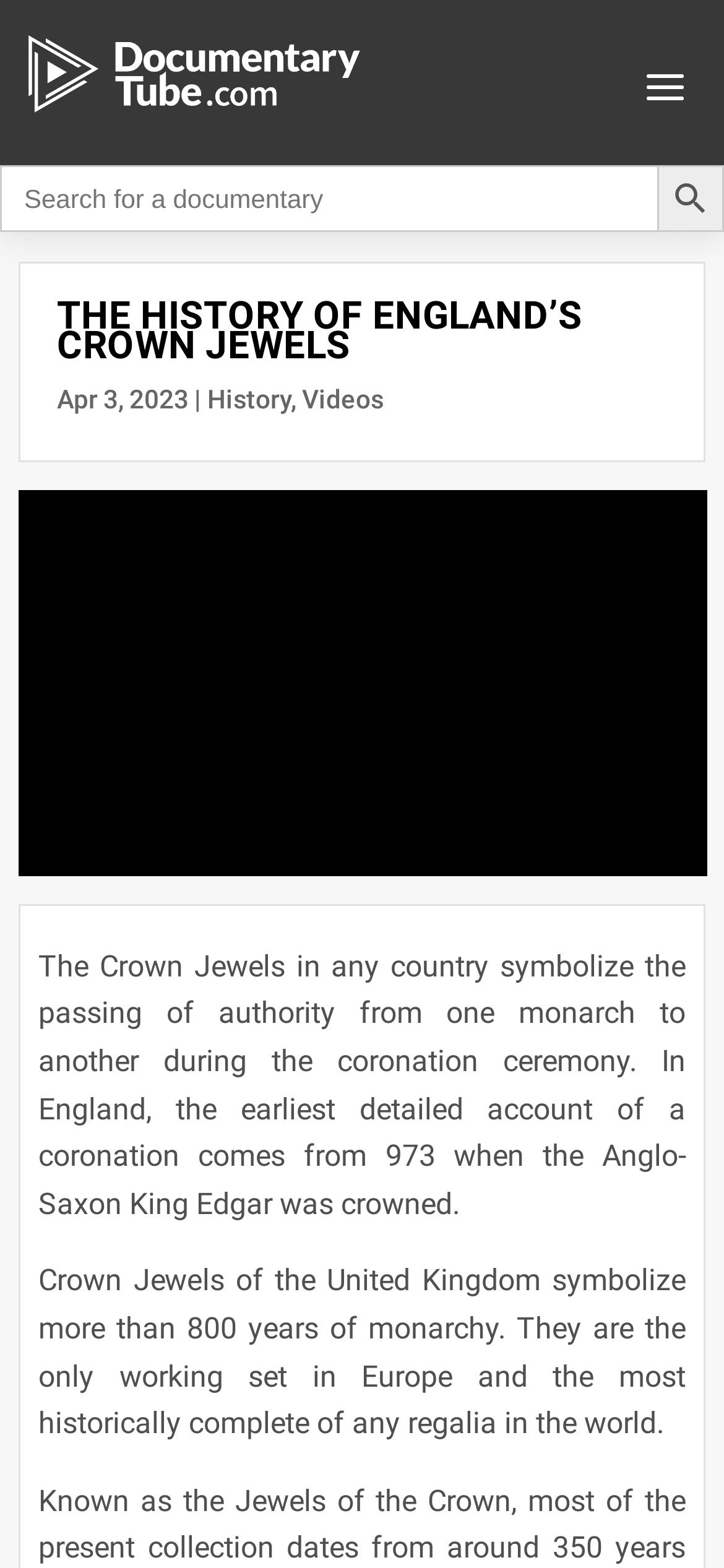Determine the bounding box coordinates for the HTML element described here: "Videos".

[0.417, 0.245, 0.53, 0.264]